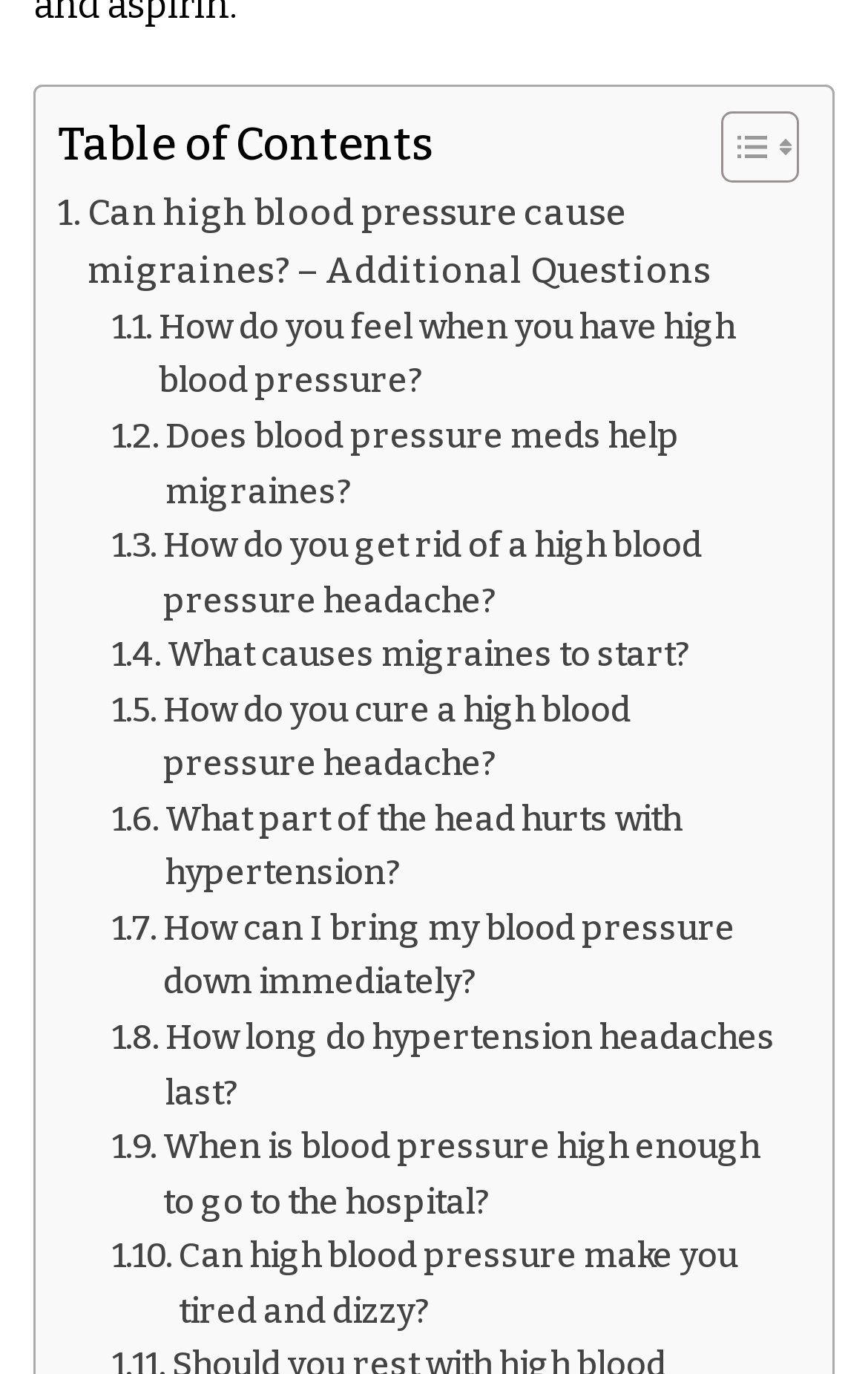Please specify the bounding box coordinates of the clickable region to carry out the following instruction: "Explore 'How do you get rid of a high blood pressure headache?'". The coordinates should be four float numbers between 0 and 1, in the format [left, top, right, bottom].

[0.129, 0.378, 0.908, 0.457]